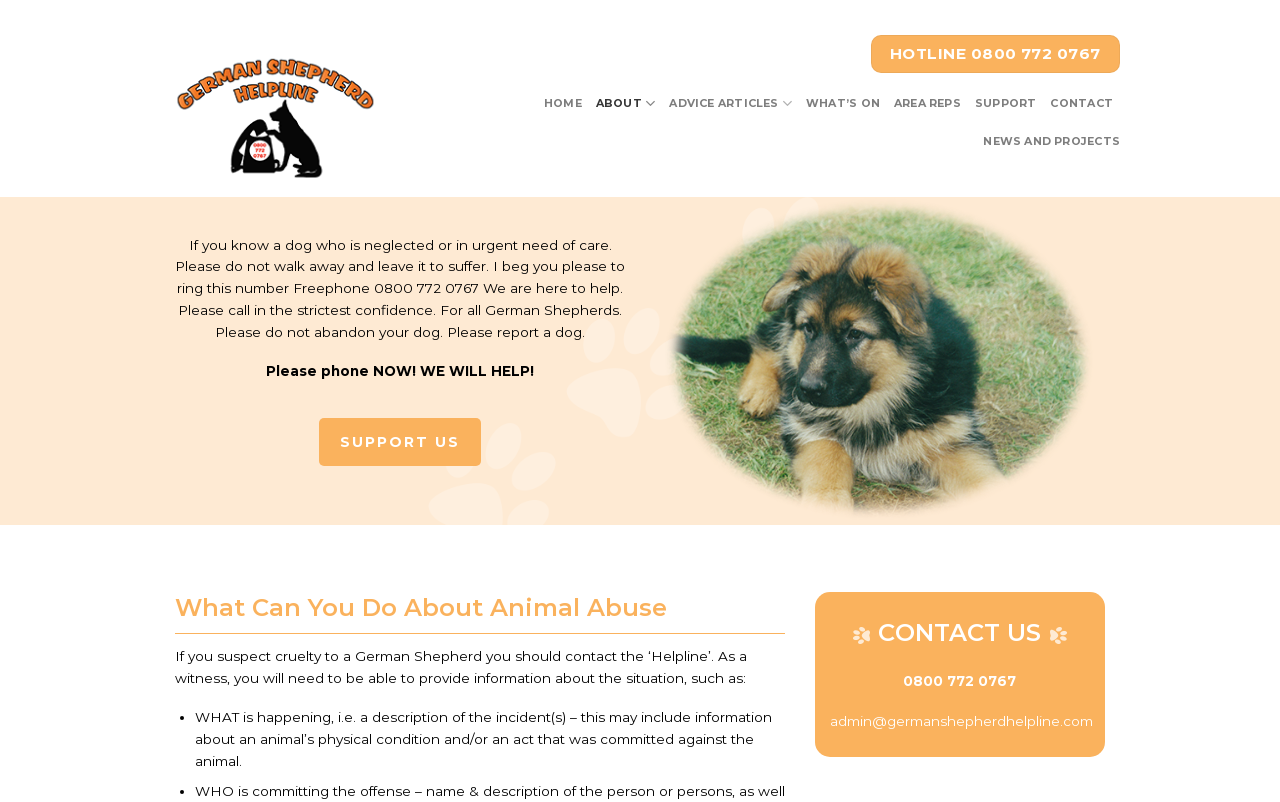Please find the bounding box coordinates in the format (top-left x, top-left y, bottom-right x, bottom-right y) for the given element description. Ensure the coordinates are floating point numbers between 0 and 1. Description: SUPPORT US

[0.249, 0.521, 0.376, 0.581]